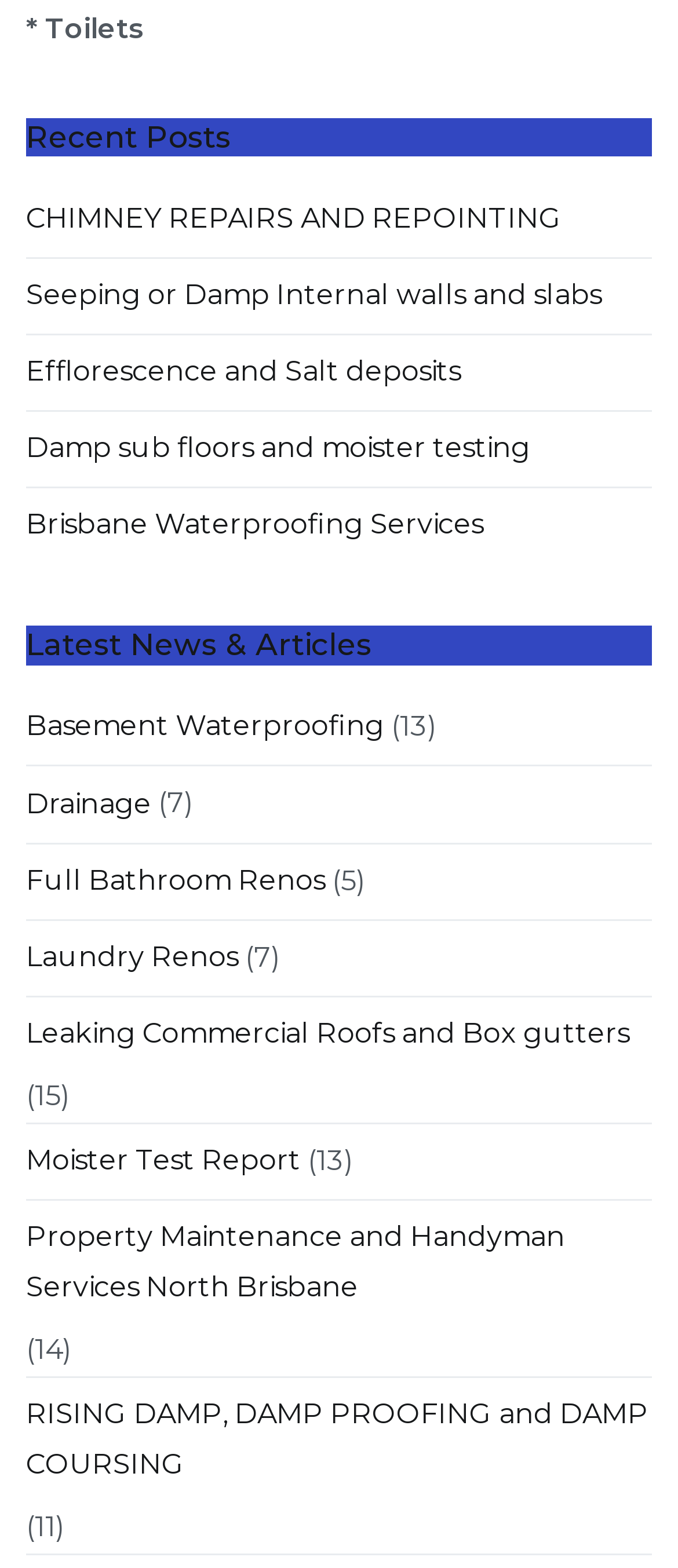Determine the bounding box coordinates of the clickable element to achieve the following action: 'Check 'Moister Test Report''. Provide the coordinates as four float values between 0 and 1, formatted as [left, top, right, bottom].

[0.038, 0.717, 0.444, 0.765]